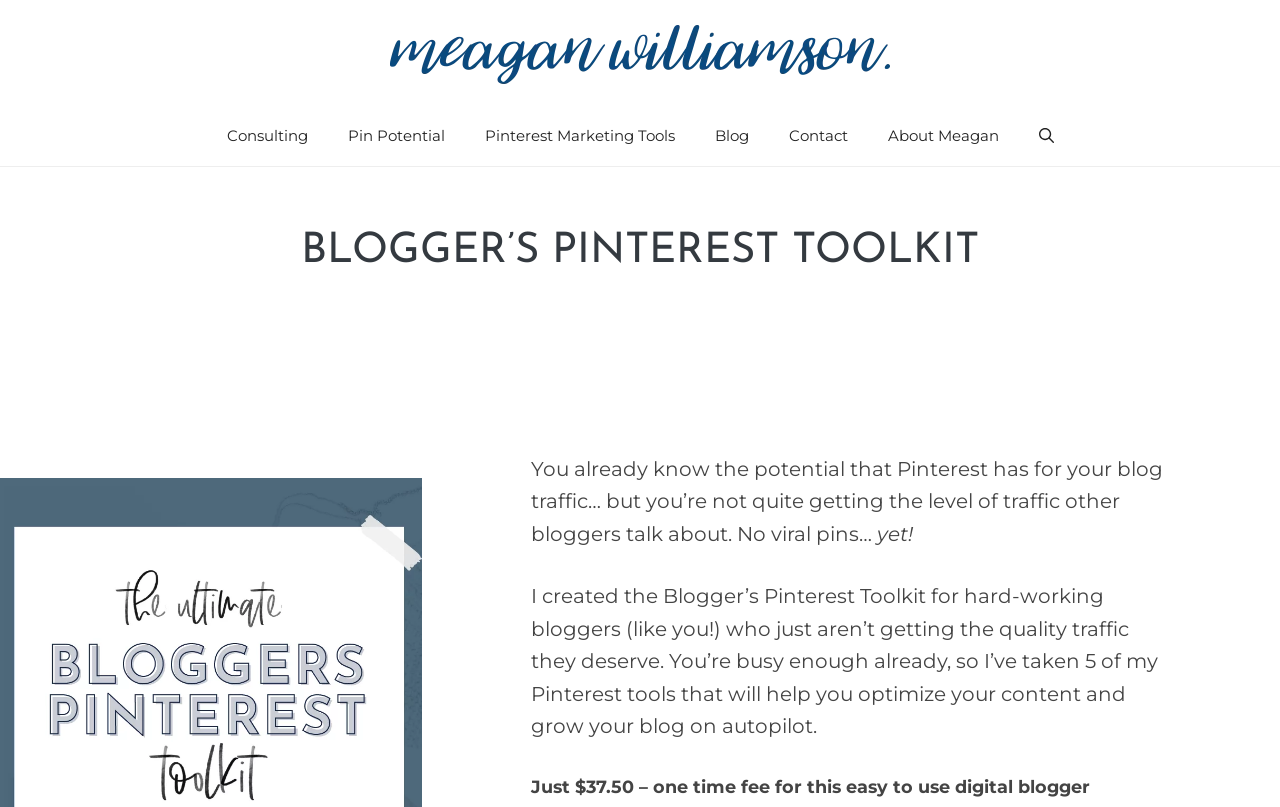Generate an in-depth caption that captures all aspects of the webpage.

The webpage is about the "Ultimate Bloggers Pinterest Toolkit" designed for bloggers and content creators. At the top, there is a banner with the site's name "Blogger's Pinterest Toolkit - Meagan Williamson" and a link to "Meagan Williamson" accompanied by an image of the same name. Below the banner, there is a primary navigation menu with 7 links: "Consulting", "Pin Potential", "Pinterest Marketing Tools", "Blog", "Contact", "About Meagan", and "Open Search Bar".

The main content area has a heading "BLOGGER’S PINTEREST TOOLKIT" followed by a paragraph of text that discusses the potential of Pinterest for blog traffic and the struggles of not getting viral pins. The text continues, introducing the Blogger's Pinterest Toolkit as a solution for hard-working bloggers to optimize their content and grow their blog on autopilot.